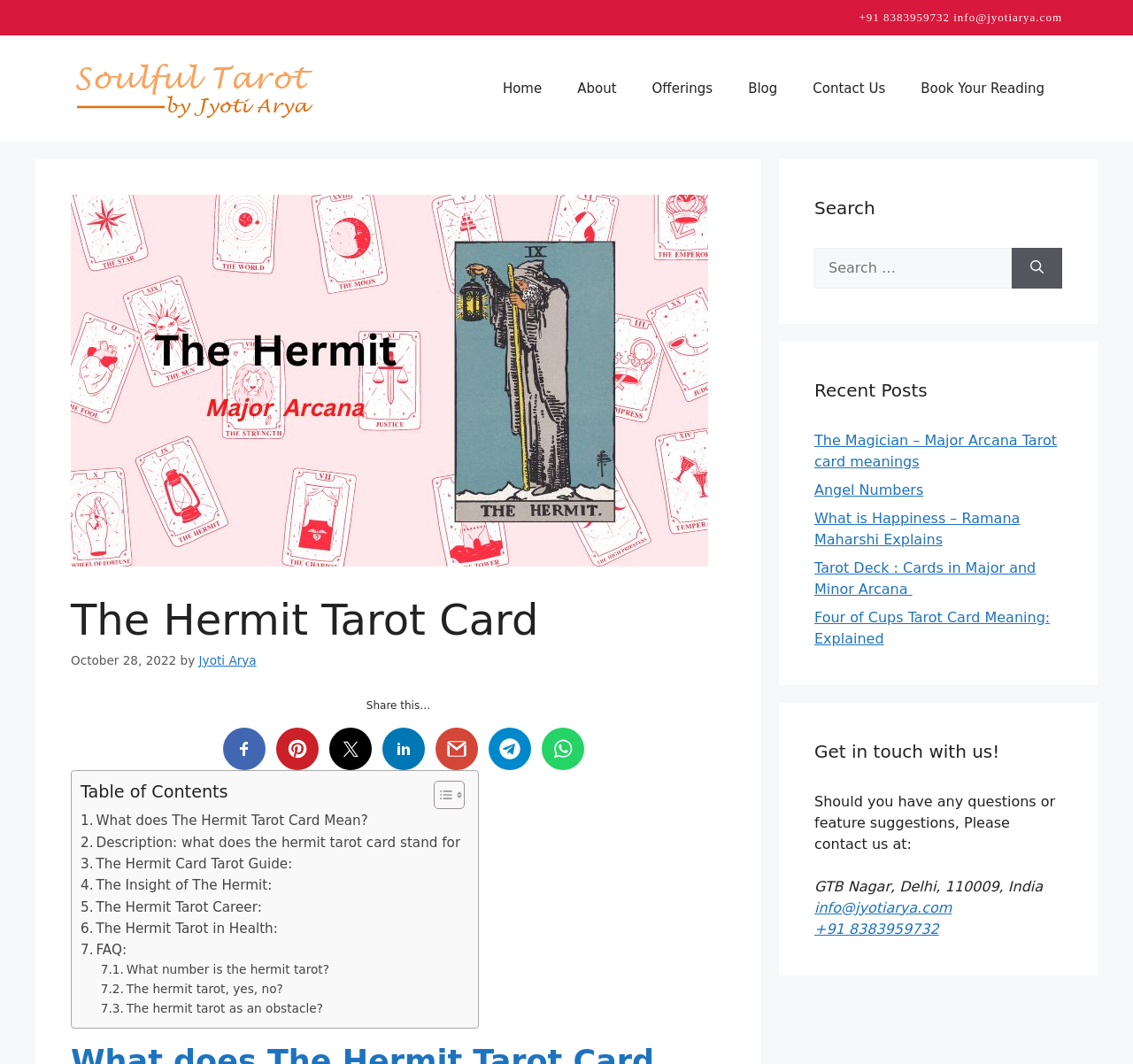Using the format (top-left x, top-left y, bottom-right x, bottom-right y), and given the element description, identify the bounding box coordinates within the screenshot: The hermit tarot, yes, no?

[0.089, 0.921, 0.25, 0.939]